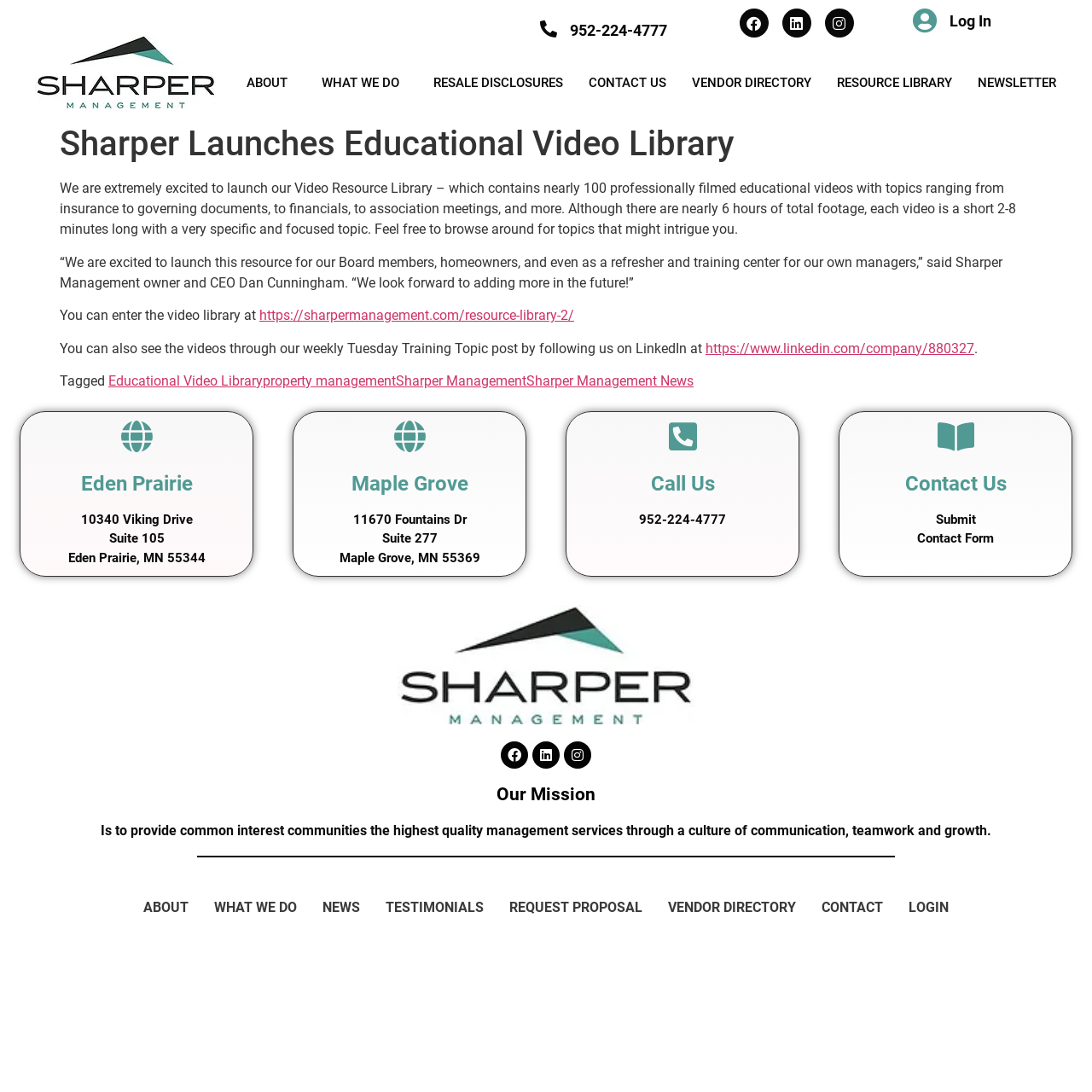For the element described, predict the bounding box coordinates as (top-left x, top-left y, bottom-right x, bottom-right y). All values should be between 0 and 1. Element description: Sharper Management News

[0.482, 0.341, 0.635, 0.356]